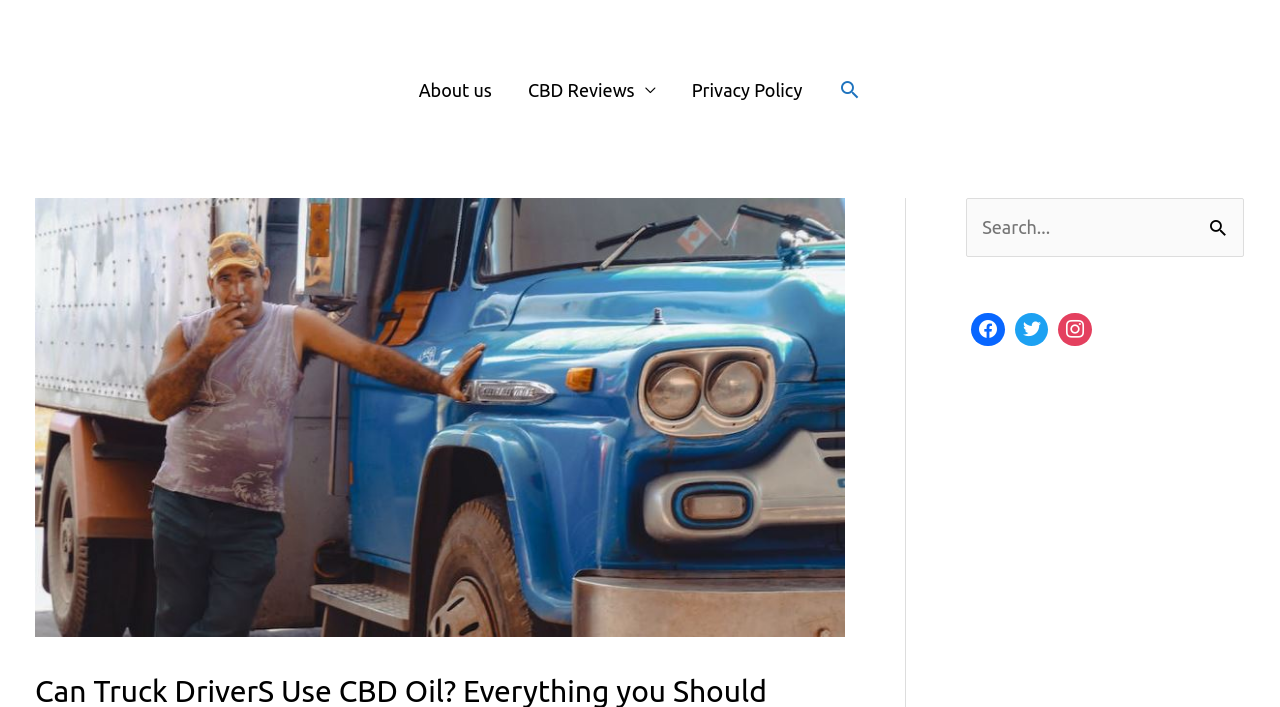Locate the bounding box coordinates of the area to click to fulfill this instruction: "Click on Privacy Policy". The bounding box should be presented as four float numbers between 0 and 1, in the order [left, top, right, bottom].

[0.526, 0.076, 0.641, 0.178]